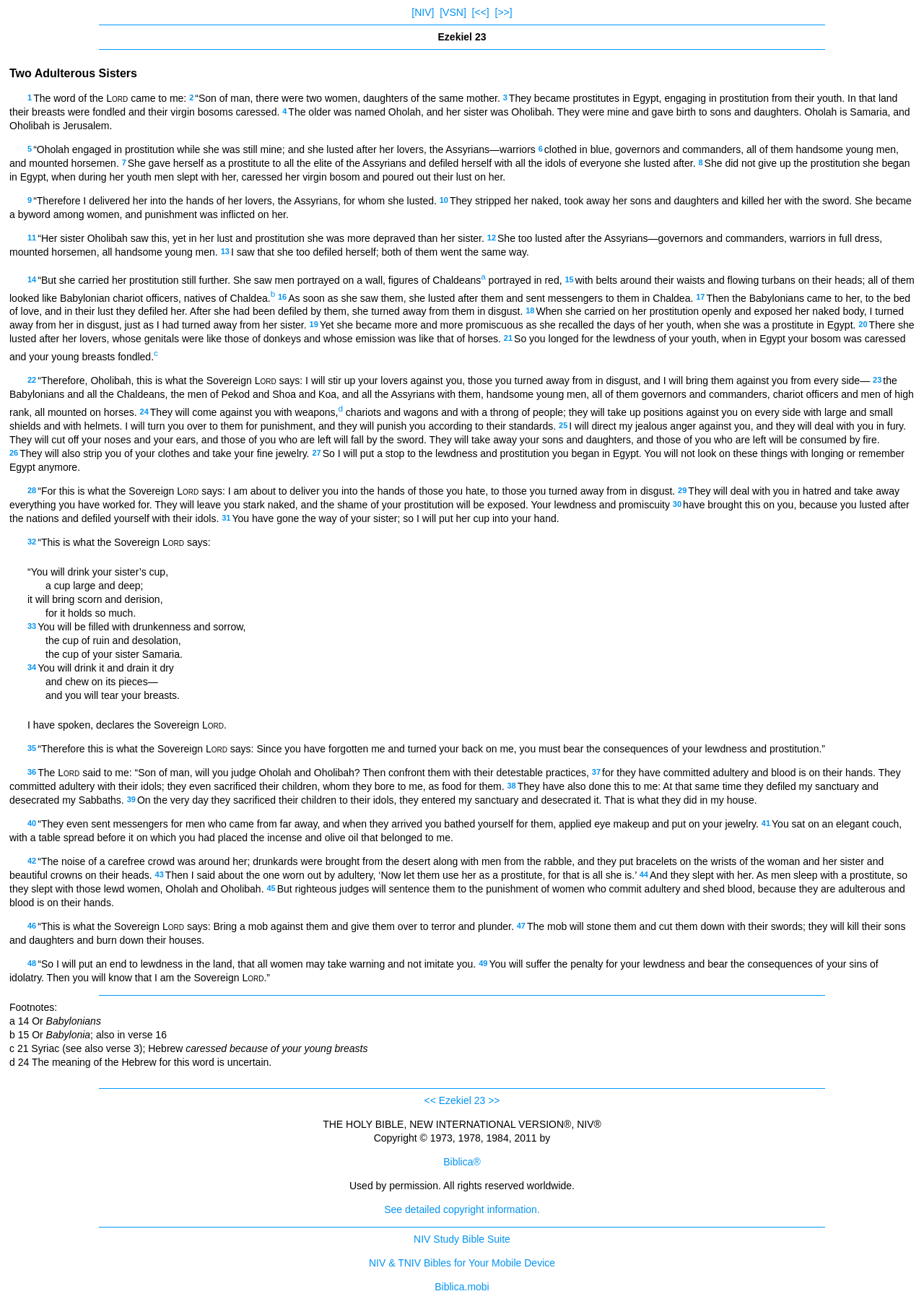How many superscript links are there in the webpage?
Using the image, respond with a single word or phrase.

3